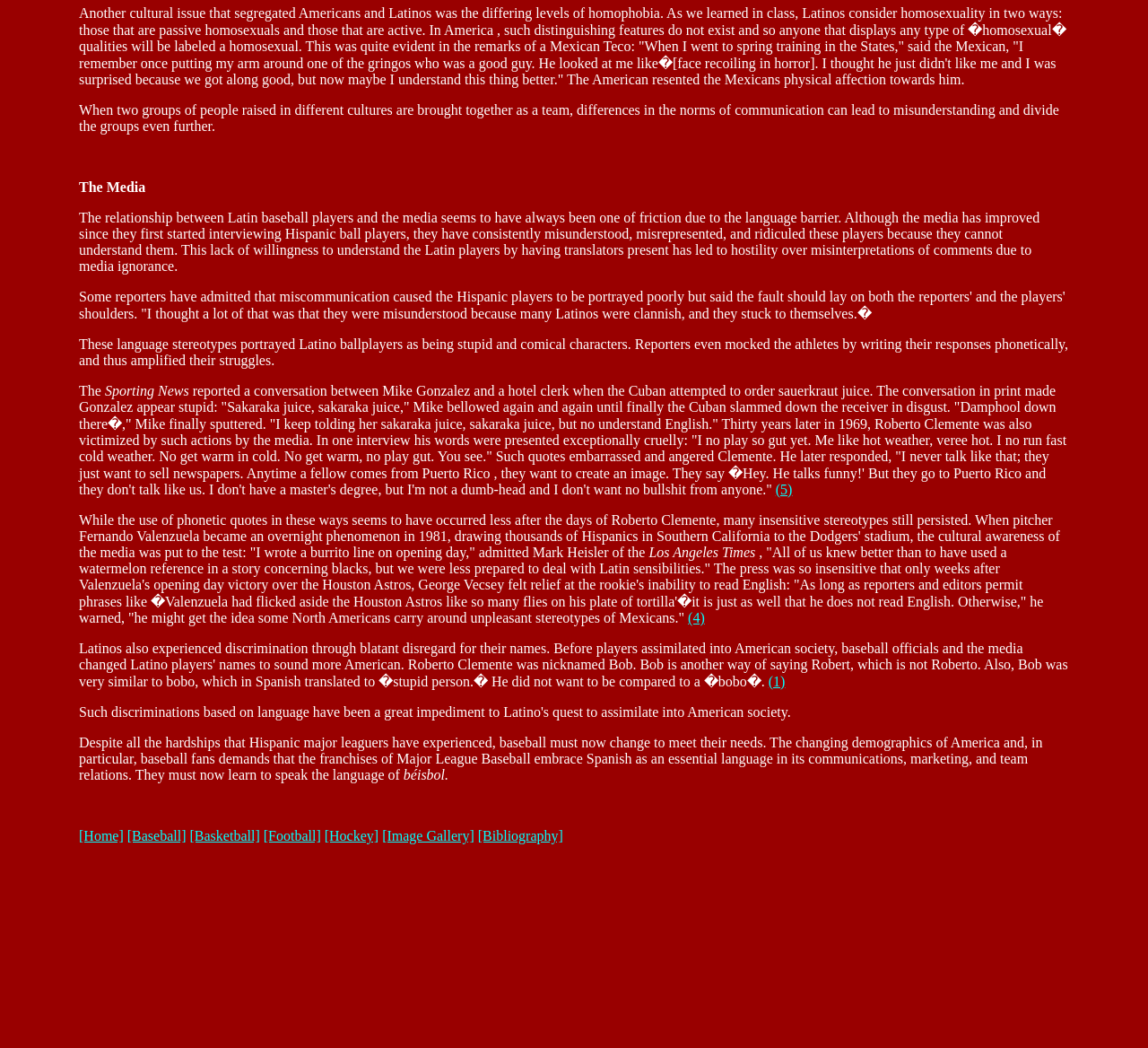Answer the question in one word or a short phrase:
What is the name of the newspaper mentioned in the article?

Los Angeles Times